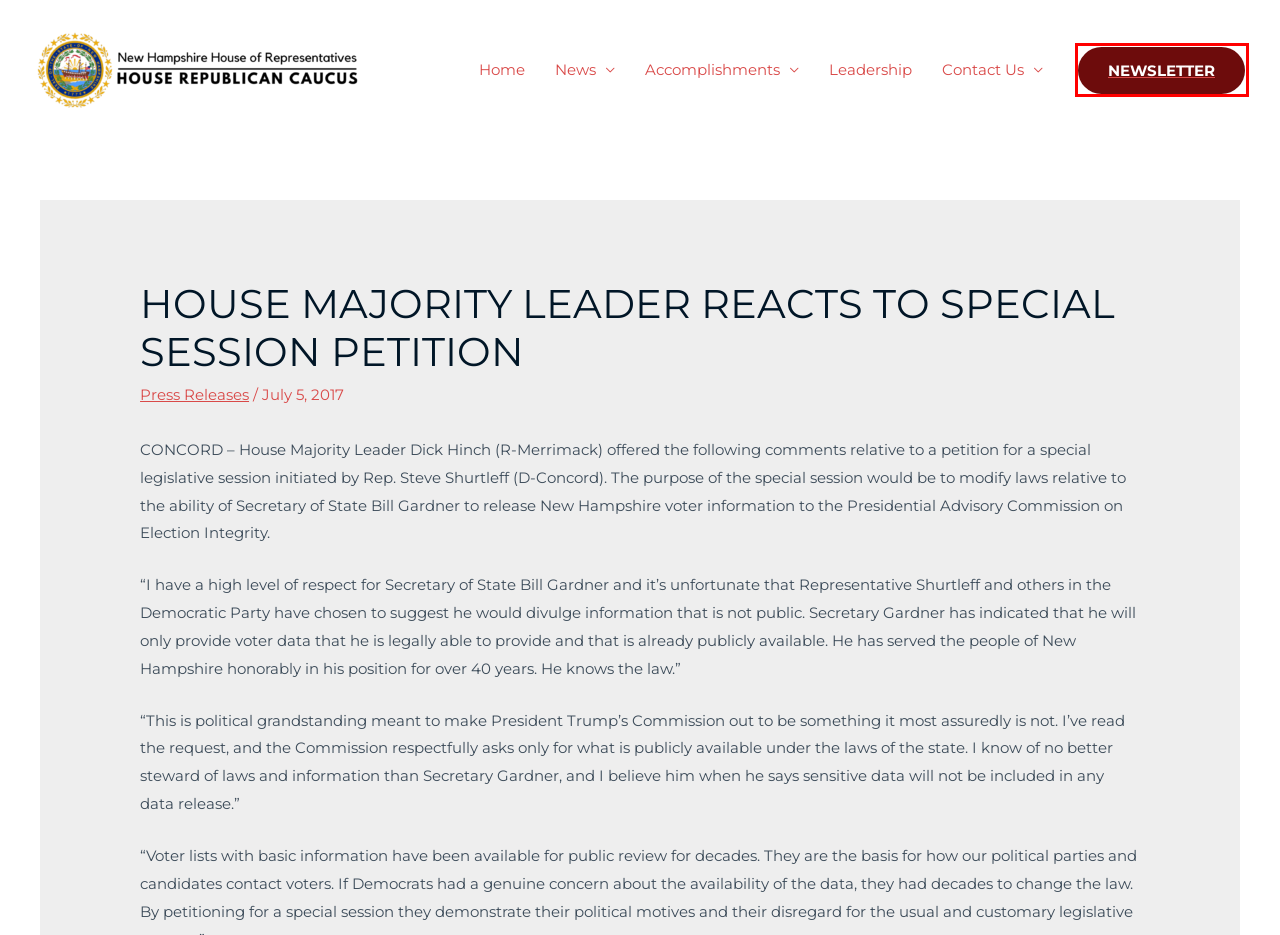You are provided with a screenshot of a webpage where a red rectangle bounding box surrounds an element. Choose the description that best matches the new webpage after clicking the element in the red bounding box. Here are the choices:
A. Press Releases – New Hampshire House Republican Caucus
B. Republican Review Subscription
C. House Seating Chart – New Hampshire House Republican Caucus
D. News and Updates – New Hampshire House Republican Caucus
E. 23-24 Budget Accomplishments – New Hampshire House Republican Caucus
F. Republican Review – July 7, 2017 – New Hampshire House Republican Caucus
G. New Hampshire House Republican Caucus – New Hampshire House Republicans
H. New Hampshire House Republican Caucus

B